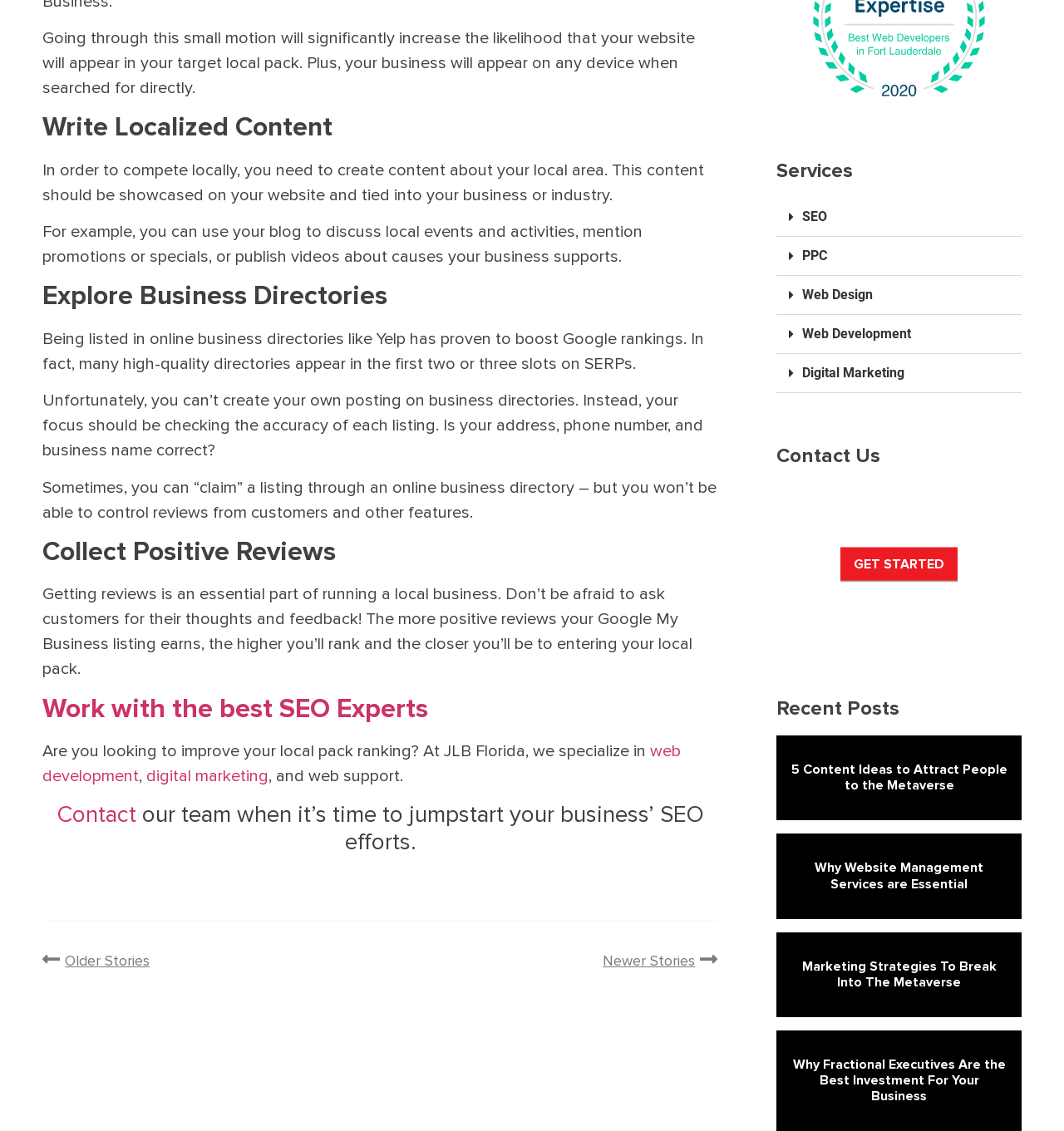Please identify the bounding box coordinates of the area that needs to be clicked to fulfill the following instruction: "Contact the team."

[0.054, 0.707, 0.128, 0.732]